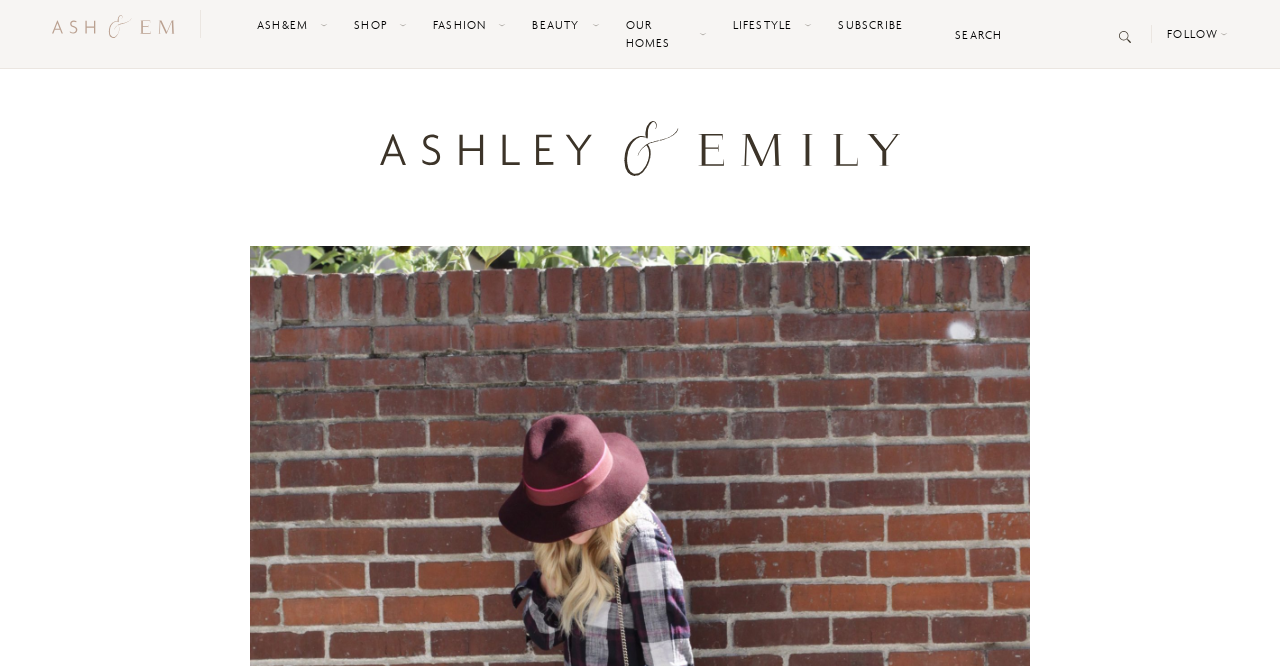By analyzing the image, answer the following question with a detailed response: How many images are on the webpage?

I counted the image elements on the webpage, which are [202], [255], and [385]. There are 3 images in total.